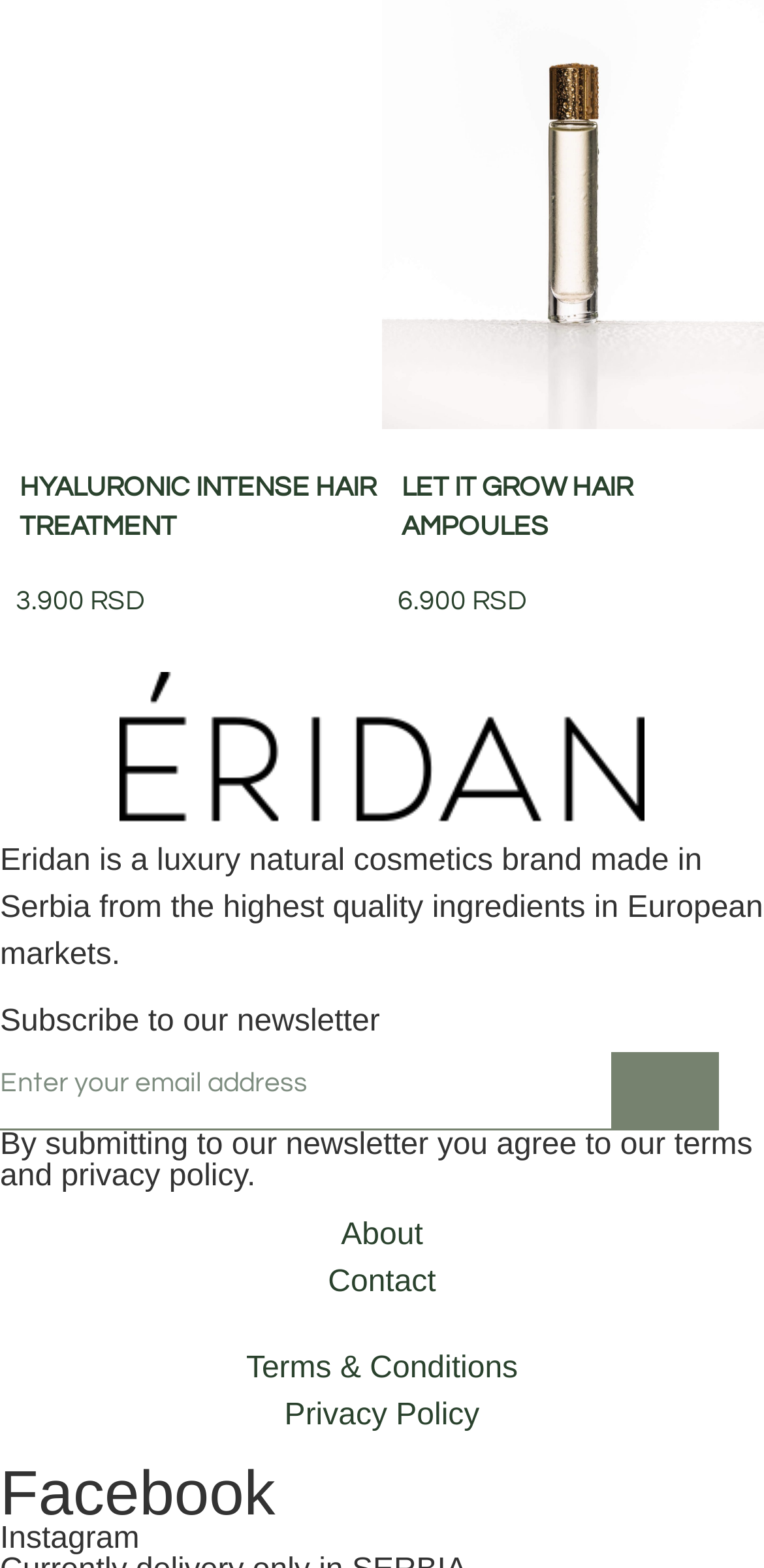Examine the image and give a thorough answer to the following question:
What is the price range of the hair treatments?

The prices of the hair treatments can be found in the static text elements, '3.900 RSD' and '6.900 RSD', which indicate the price range.